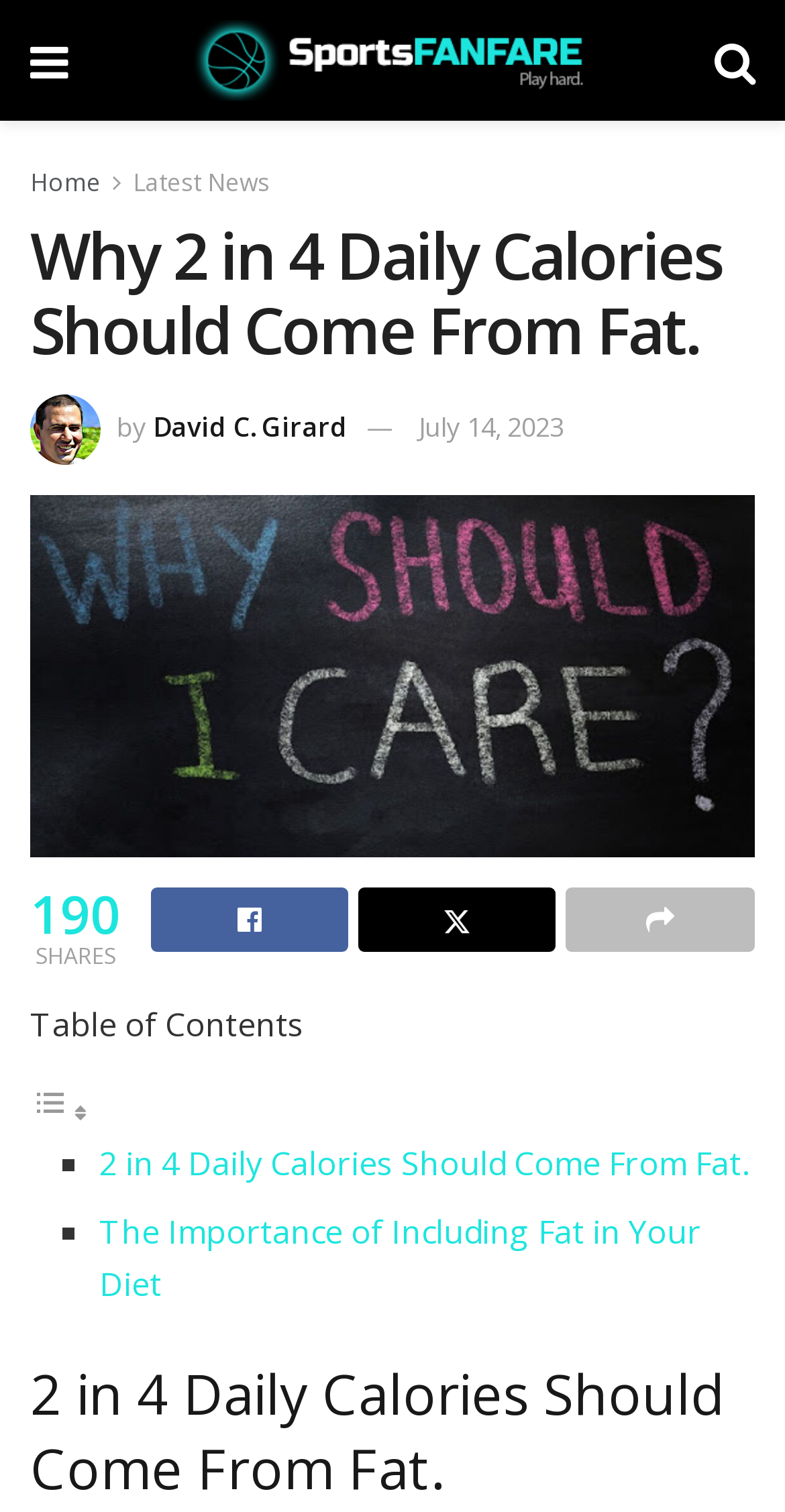Locate the primary headline on the webpage and provide its text.

Why 2 in 4 Daily Calories Should Come From Fat.